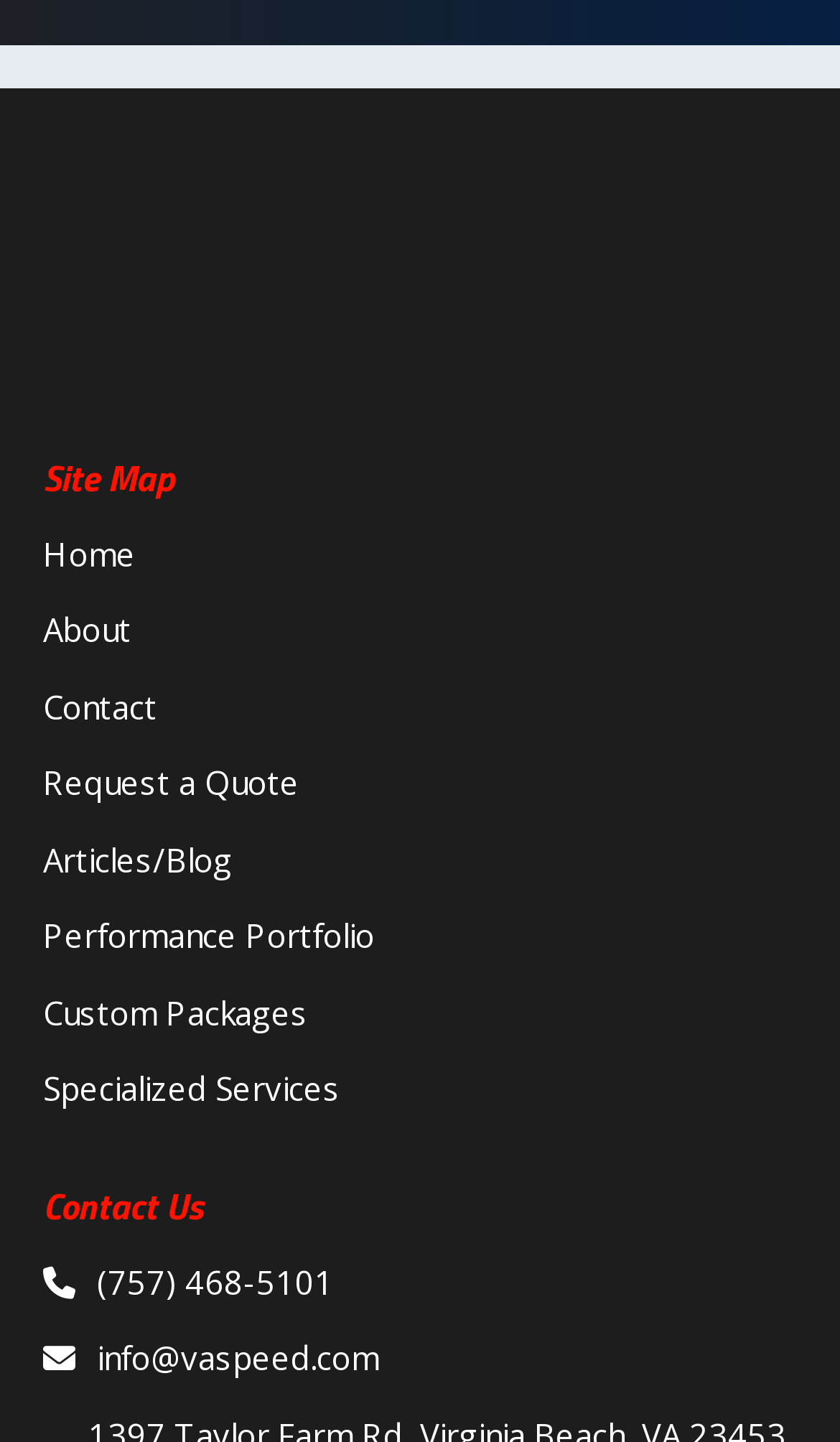Please identify the bounding box coordinates of the clickable area that will fulfill the following instruction: "Send an email to info@vaspeed.com". The coordinates should be in the format of four float numbers between 0 and 1, i.e., [left, top, right, bottom].

[0.051, 0.924, 0.949, 0.962]